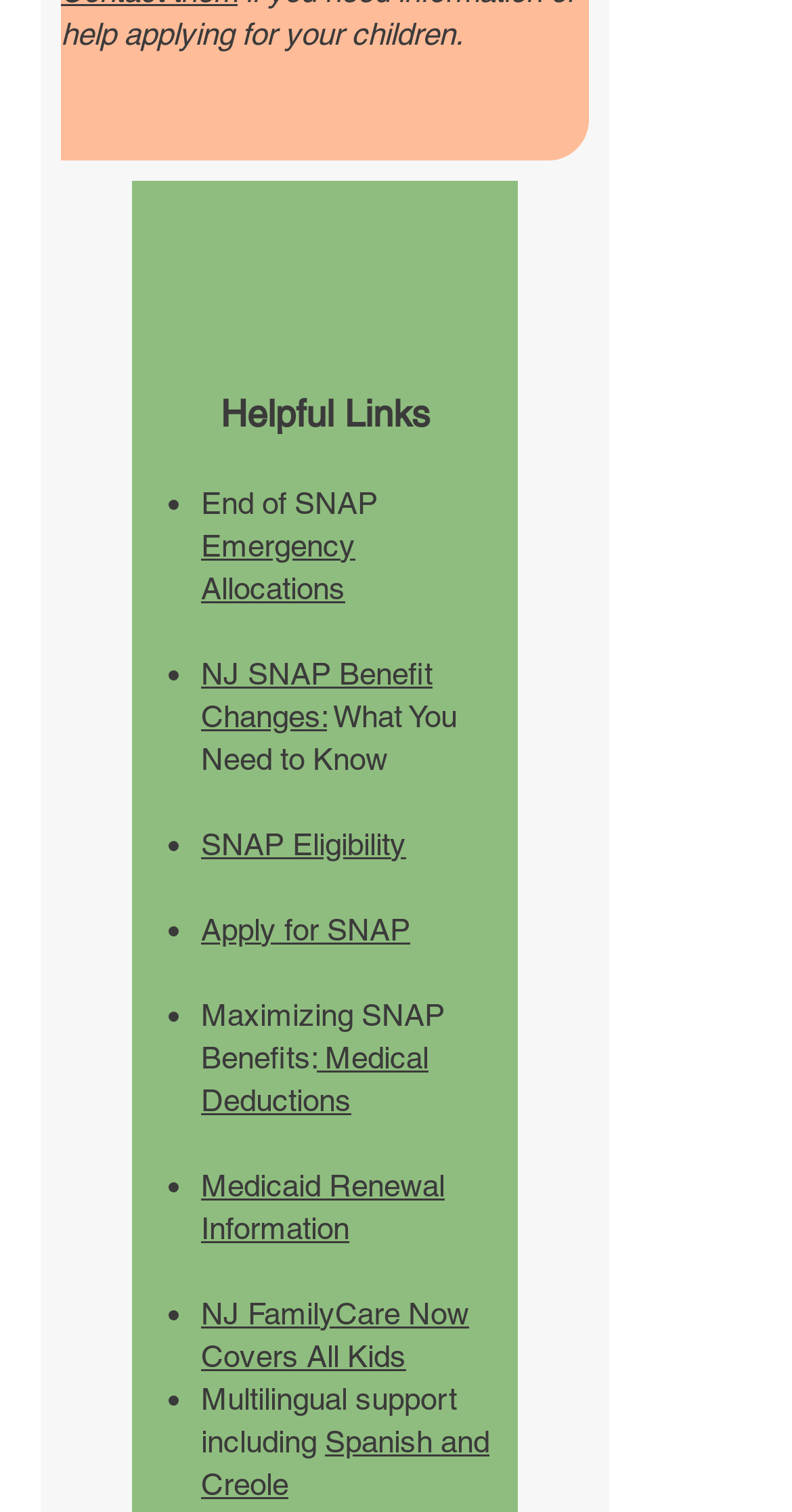Answer succinctly with a single word or phrase:
What is the purpose of the webpage?

To provide helpful links for SNAP benefits